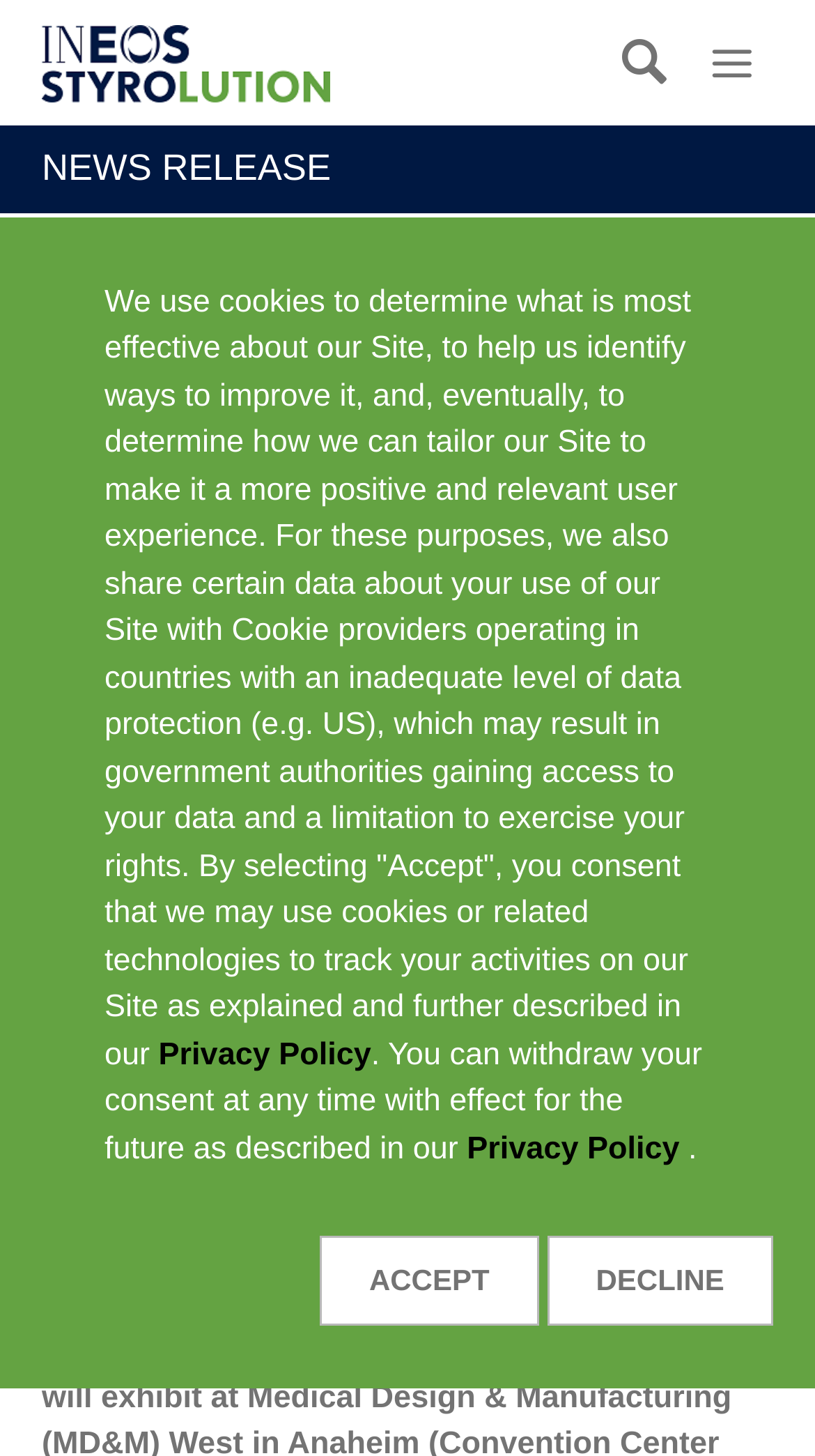Provide a brief response to the question below using a single word or phrase: 
What is the topic of the news release?

MD&M West in Anaheim